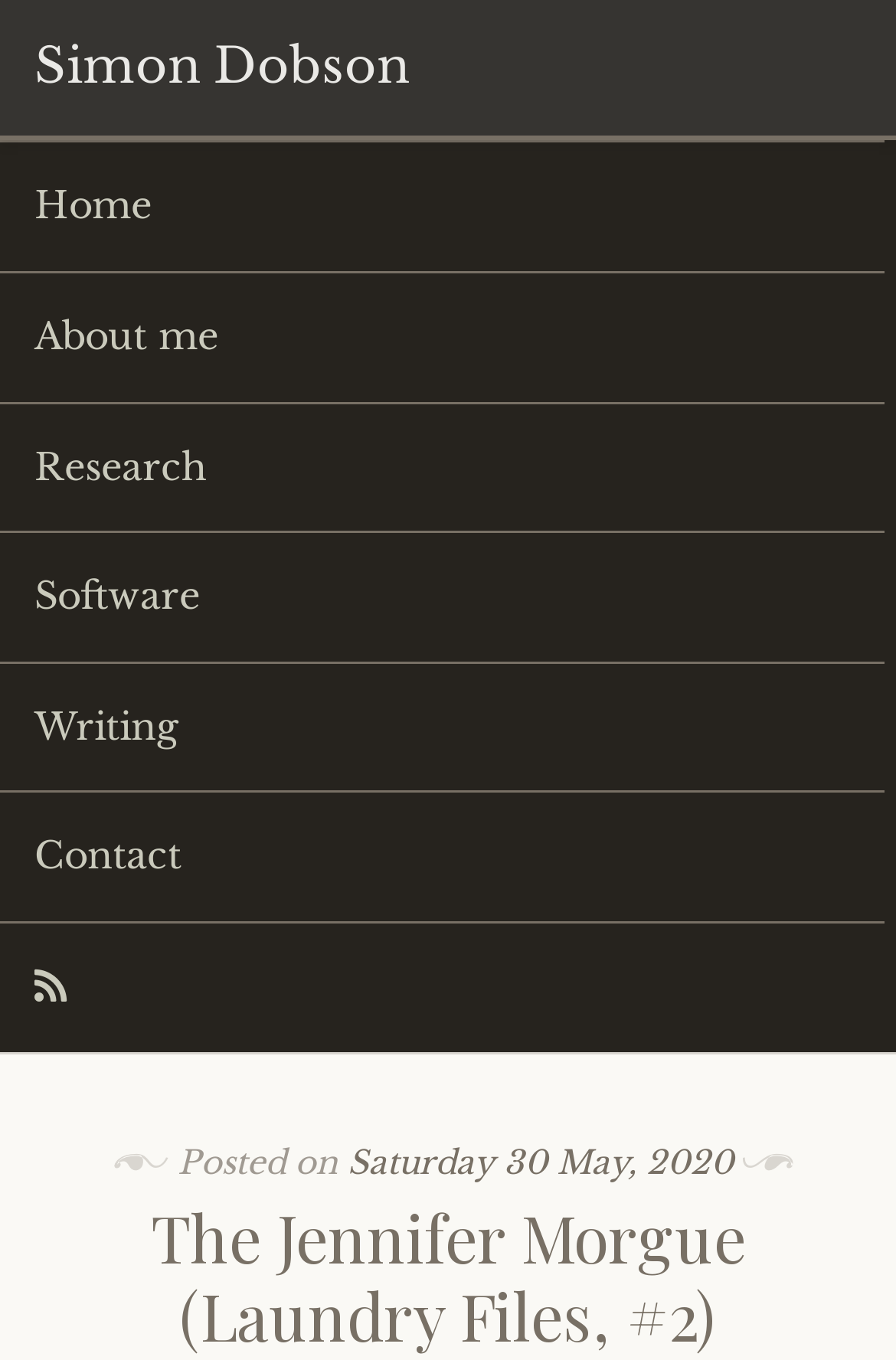Can you look at the image and give a comprehensive answer to the question:
What is the category of the post?

I found the category of the post by looking at the link 'Writing' which is one of the navigation links at the top of the page.